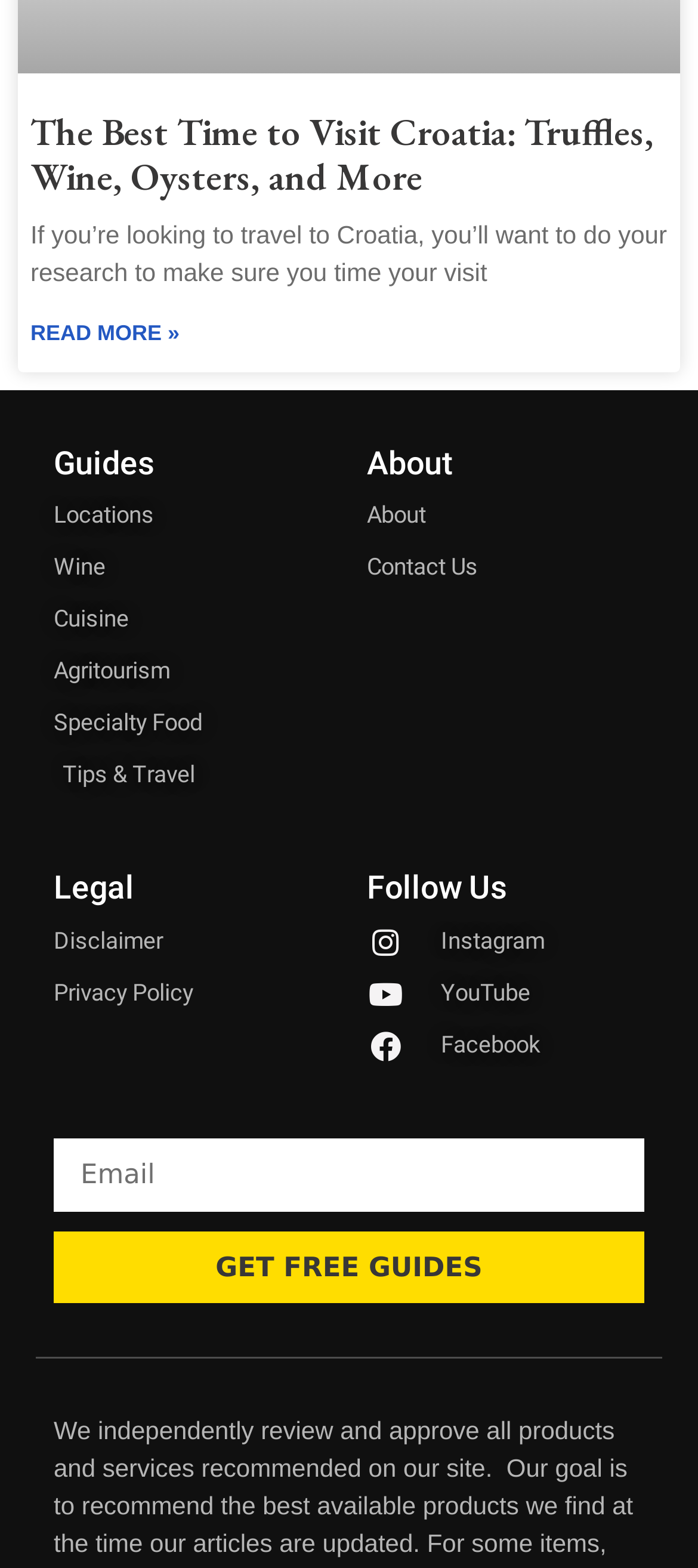Please specify the bounding box coordinates of the region to click in order to perform the following instruction: "Get FREE GUIDES".

[0.077, 0.785, 0.923, 0.831]